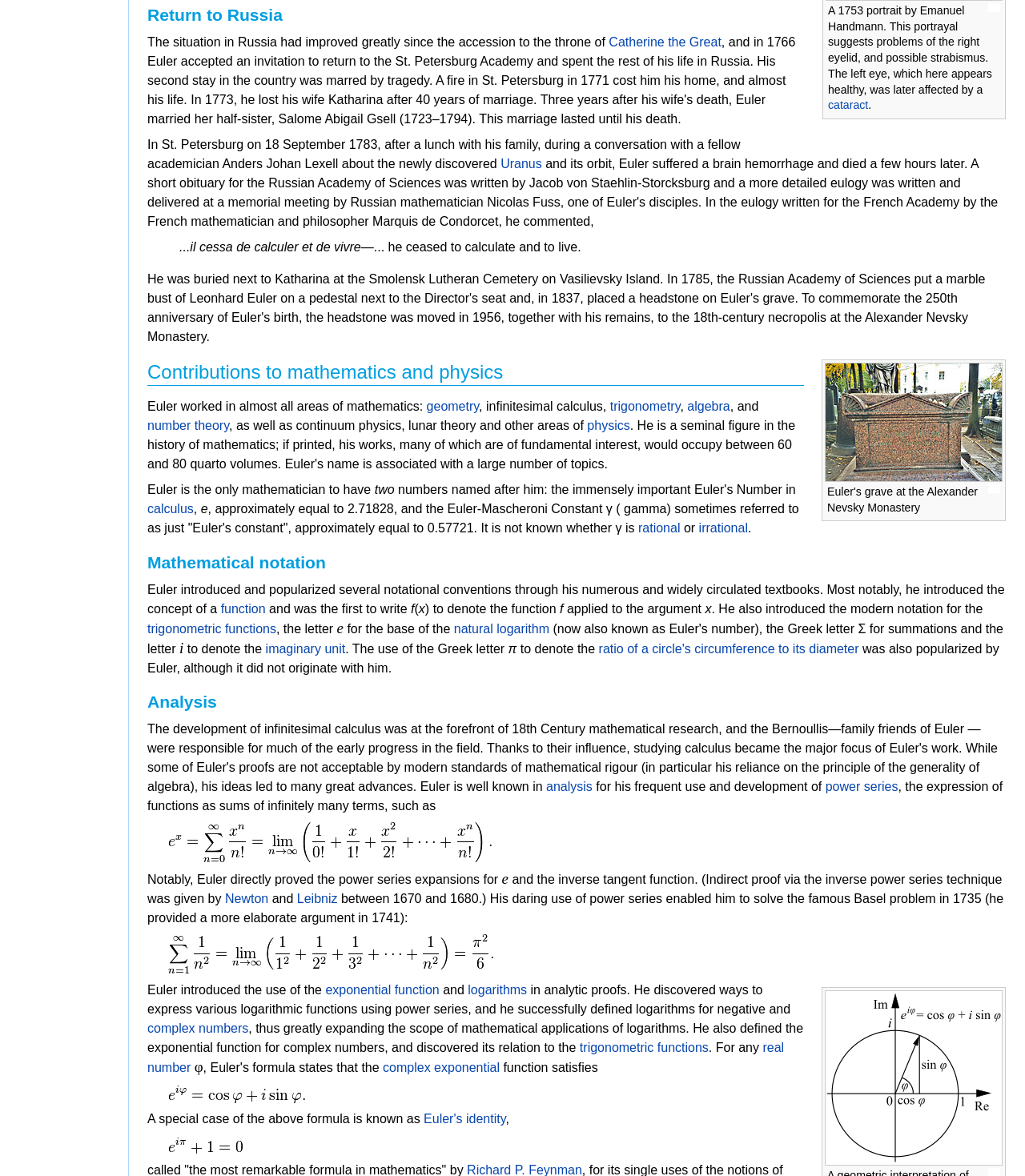Find the bounding box coordinates for the area that should be clicked to accomplish the instruction: "Learn more about Euler's contributions to mathematics and physics".

[0.144, 0.3, 0.784, 0.328]